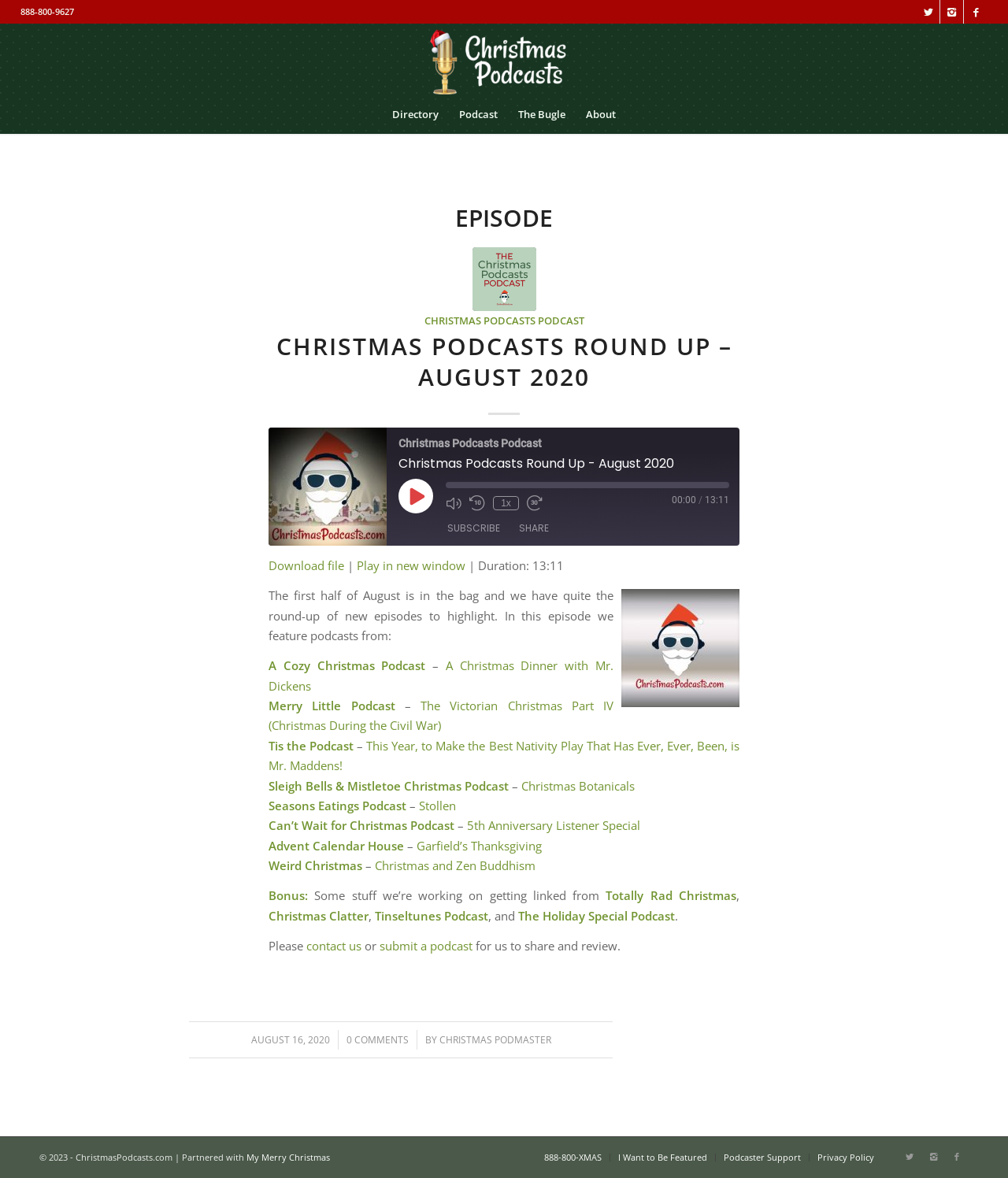What is the duration of the podcast episode?
Refer to the image and offer an in-depth and detailed answer to the question.

The duration of the podcast episode is displayed as a static text element on the webpage, located within a time element with a bounding box of [0.666, 0.42, 0.691, 0.429].